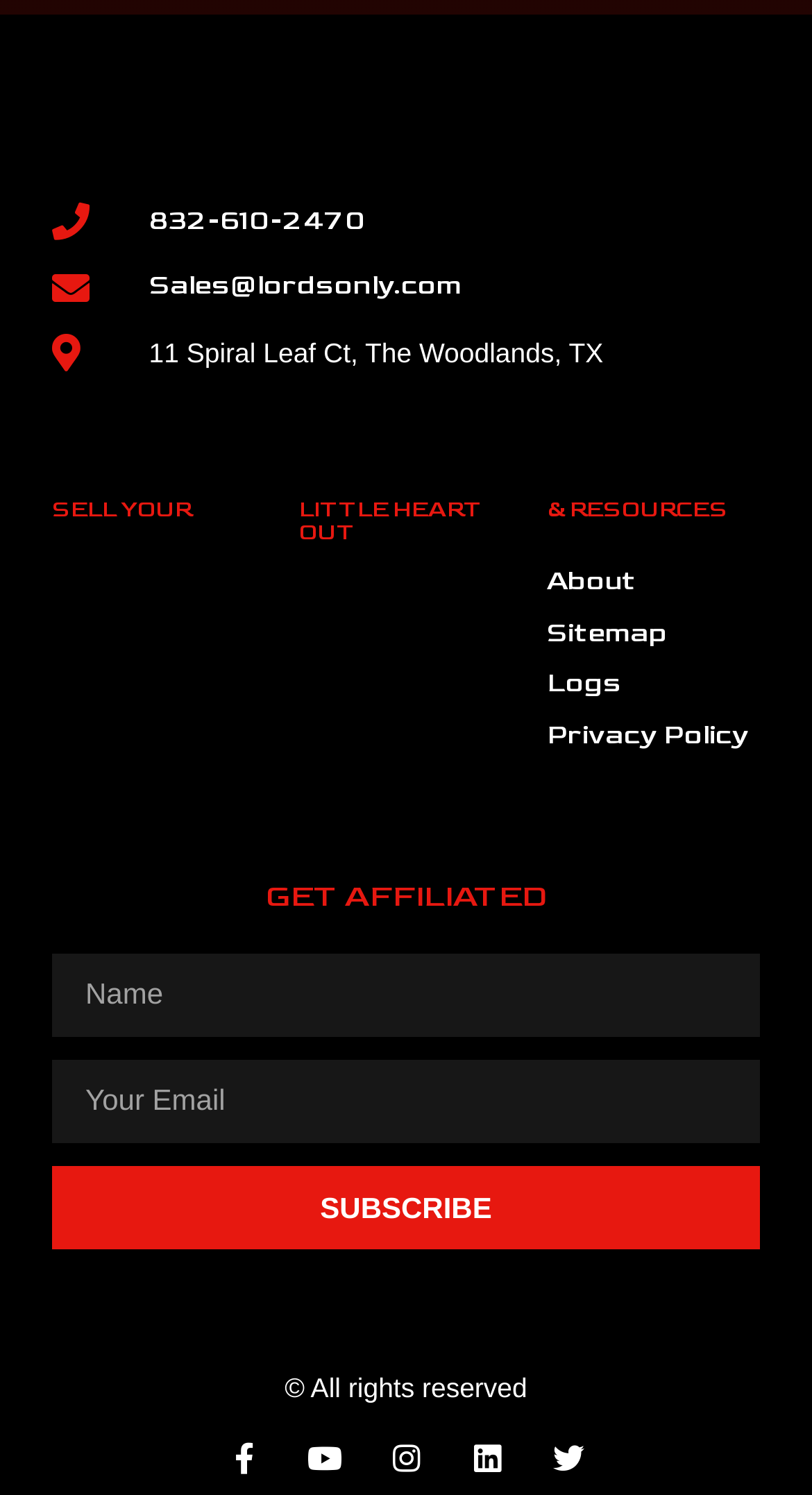What is the copyright statement at the bottom?
Please ensure your answer is as detailed and informative as possible.

I found a statement at the bottom of the webpage that says '© All rights reserved', which is a common copyright statement indicating that the content is protected by copyright law.